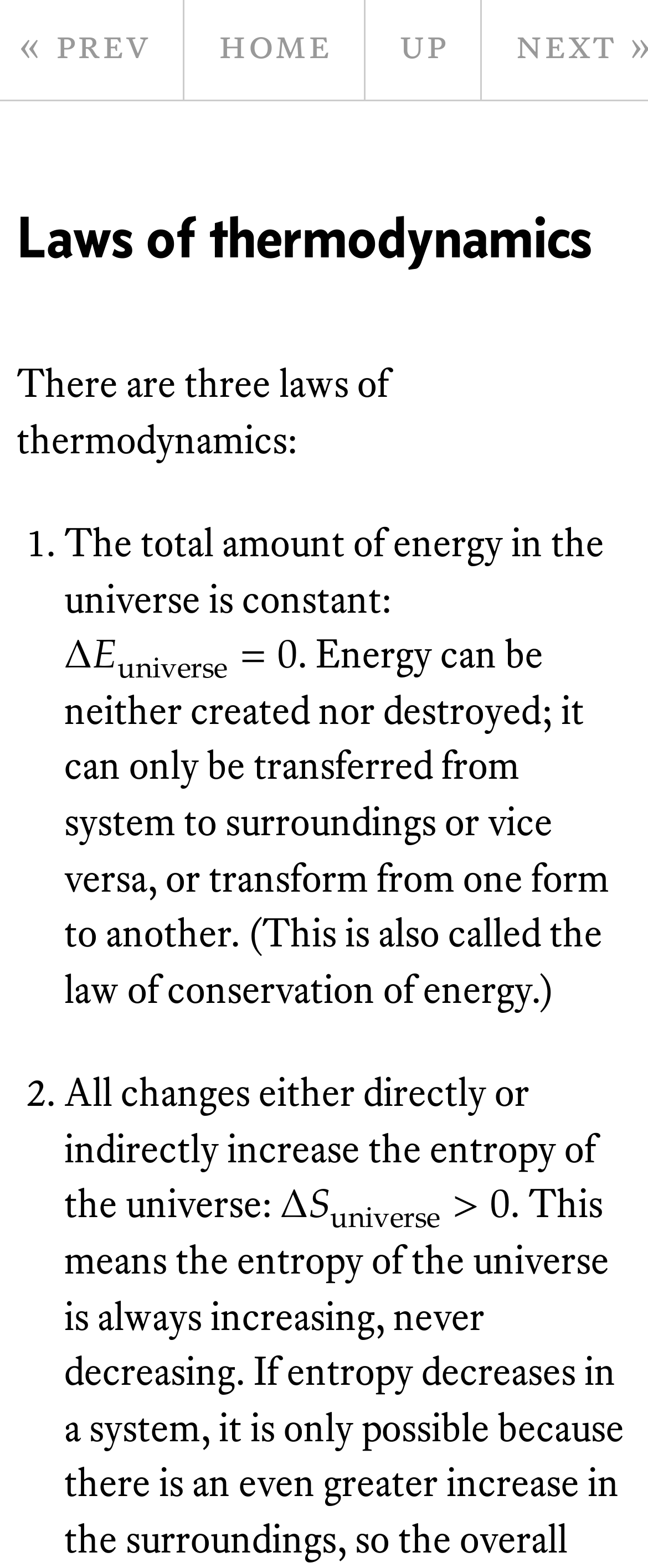Examine the image carefully and respond to the question with a detailed answer: 
How many laws of thermodynamics are there?

The webpage states 'There are three laws of thermodynamics:' and then lists them out, so we can conclude that there are three laws of thermodynamics.